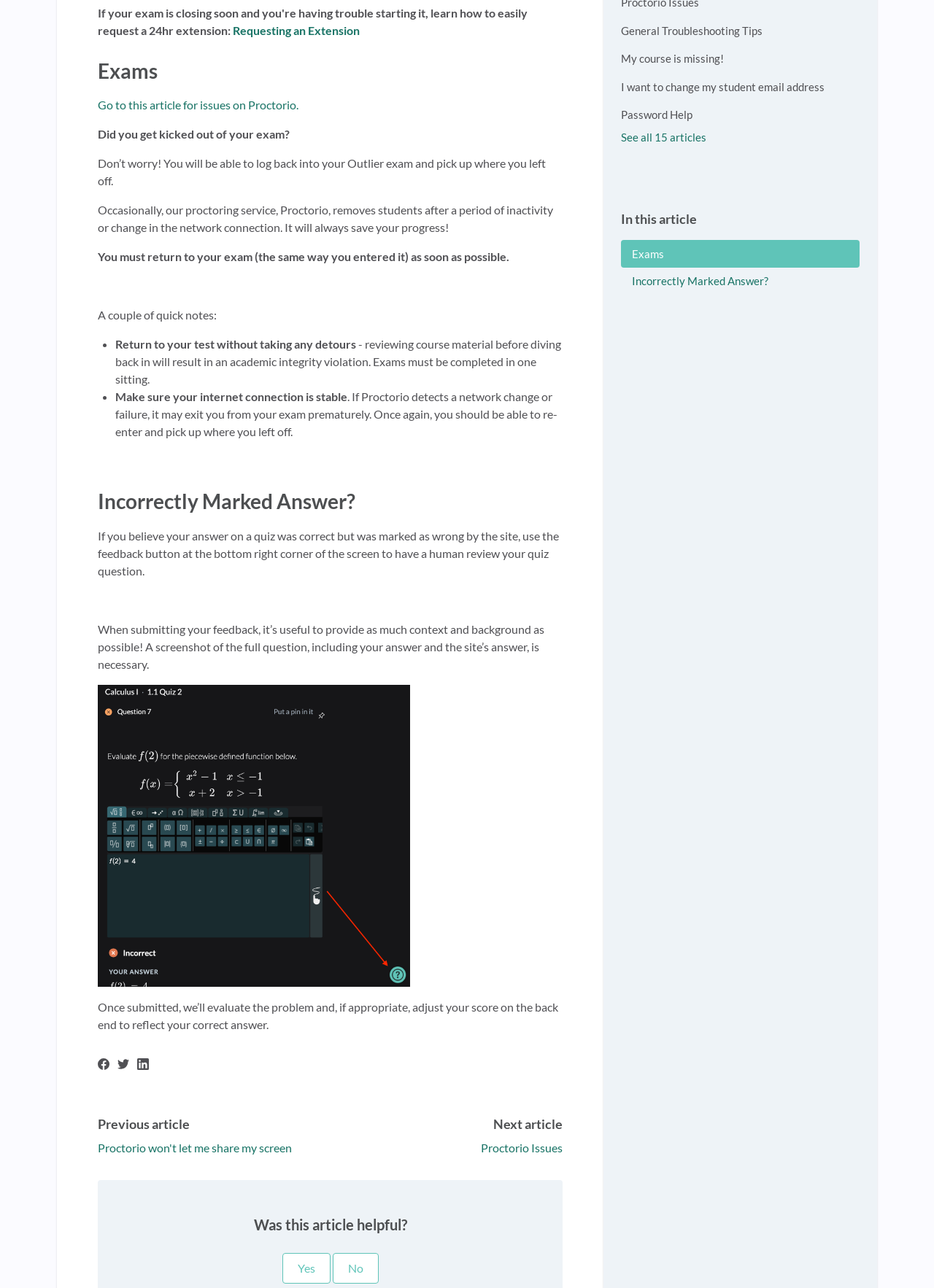Based on the element description: "parent_node: Exams", identify the UI element and provide its bounding box coordinates. Use four float numbers between 0 and 1, [left, top, right, bottom].

[0.175, 0.045, 0.189, 0.064]